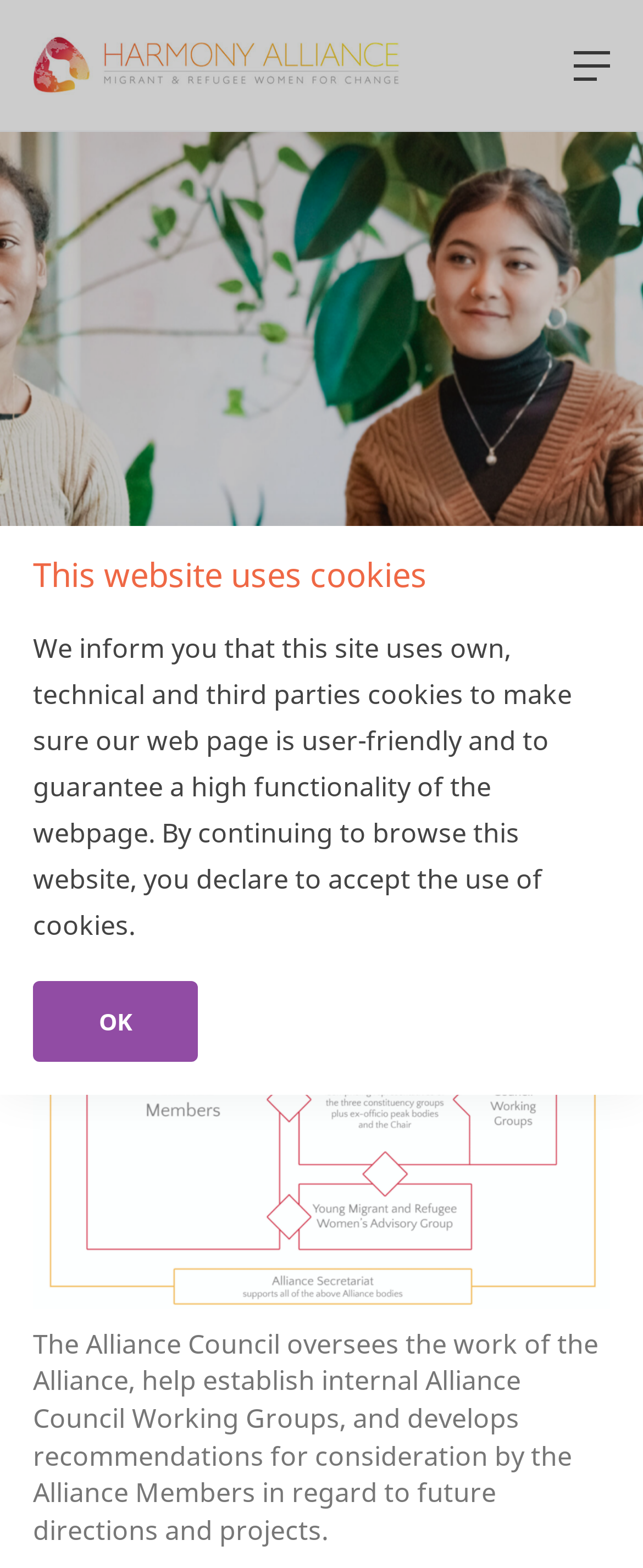Show the bounding box coordinates for the HTML element as described: "Toggle Menu".

[0.892, 0.033, 0.949, 0.052]